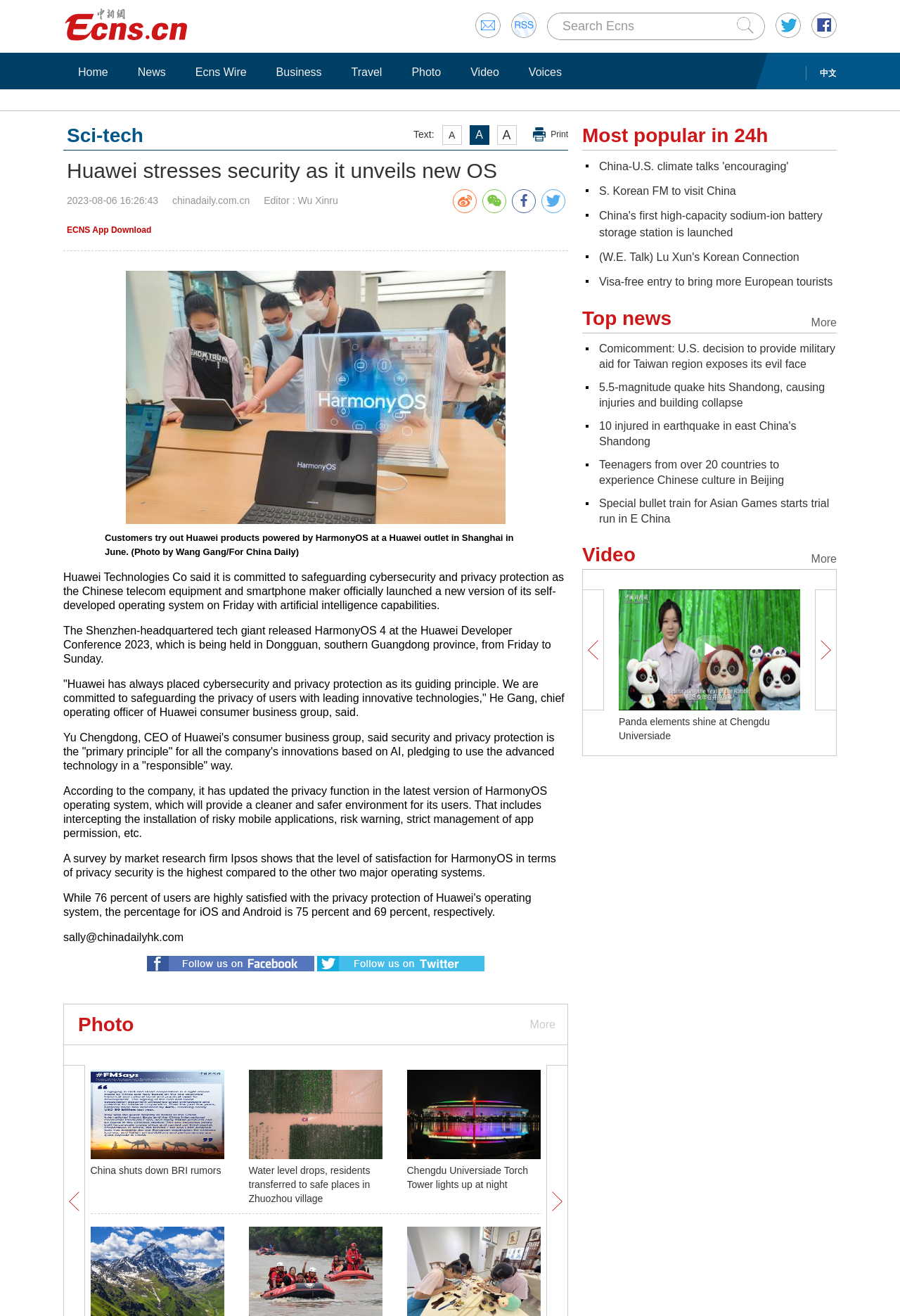Identify the bounding box coordinates of the element that should be clicked to fulfill this task: "Download ECNS App". The coordinates should be provided as four float numbers between 0 and 1, i.e., [left, top, right, bottom].

[0.074, 0.171, 0.168, 0.179]